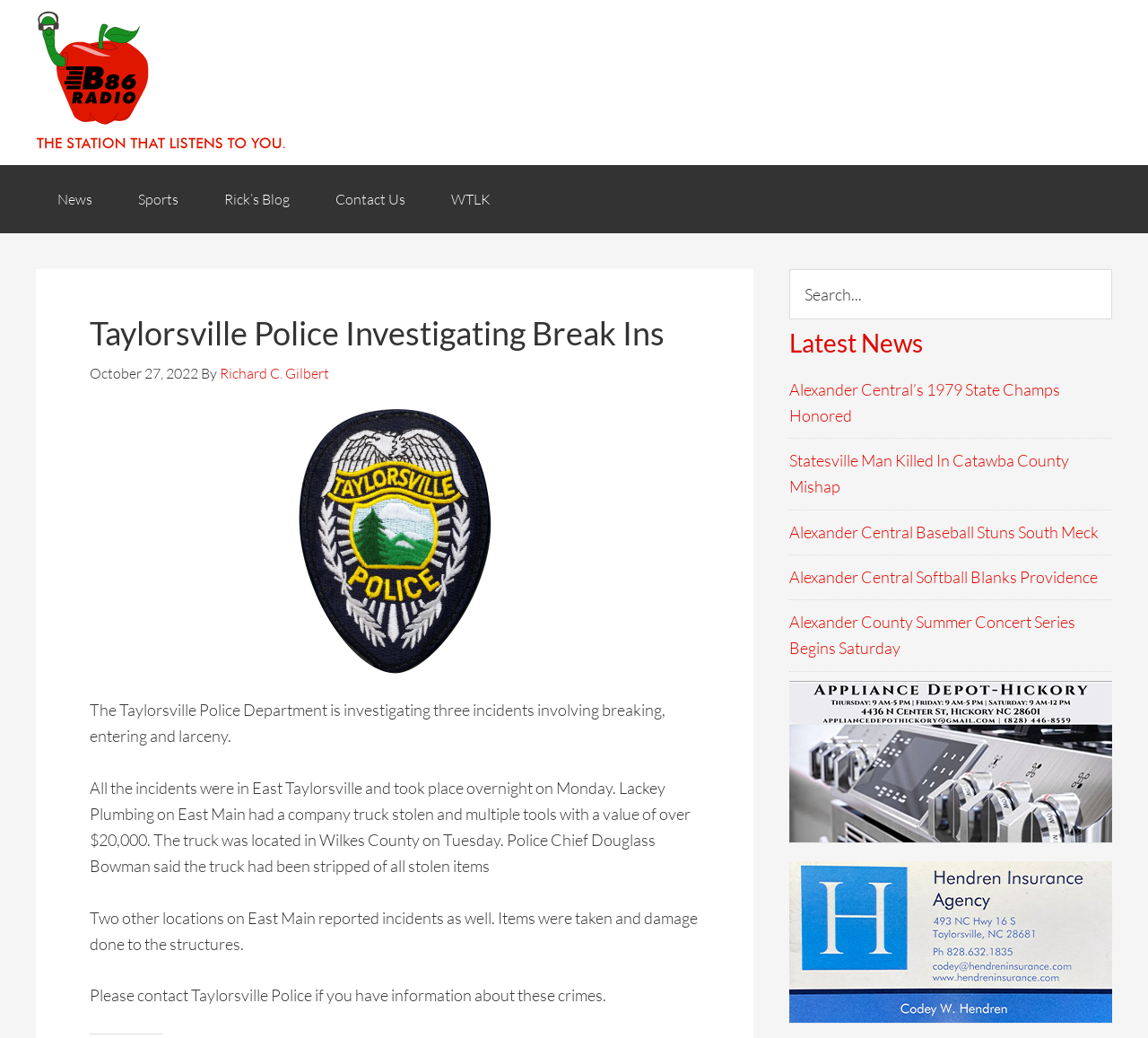Find the bounding box of the element with the following description: "WTLK". The coordinates must be four float numbers between 0 and 1, formatted as [left, top, right, bottom].

[0.374, 0.159, 0.446, 0.225]